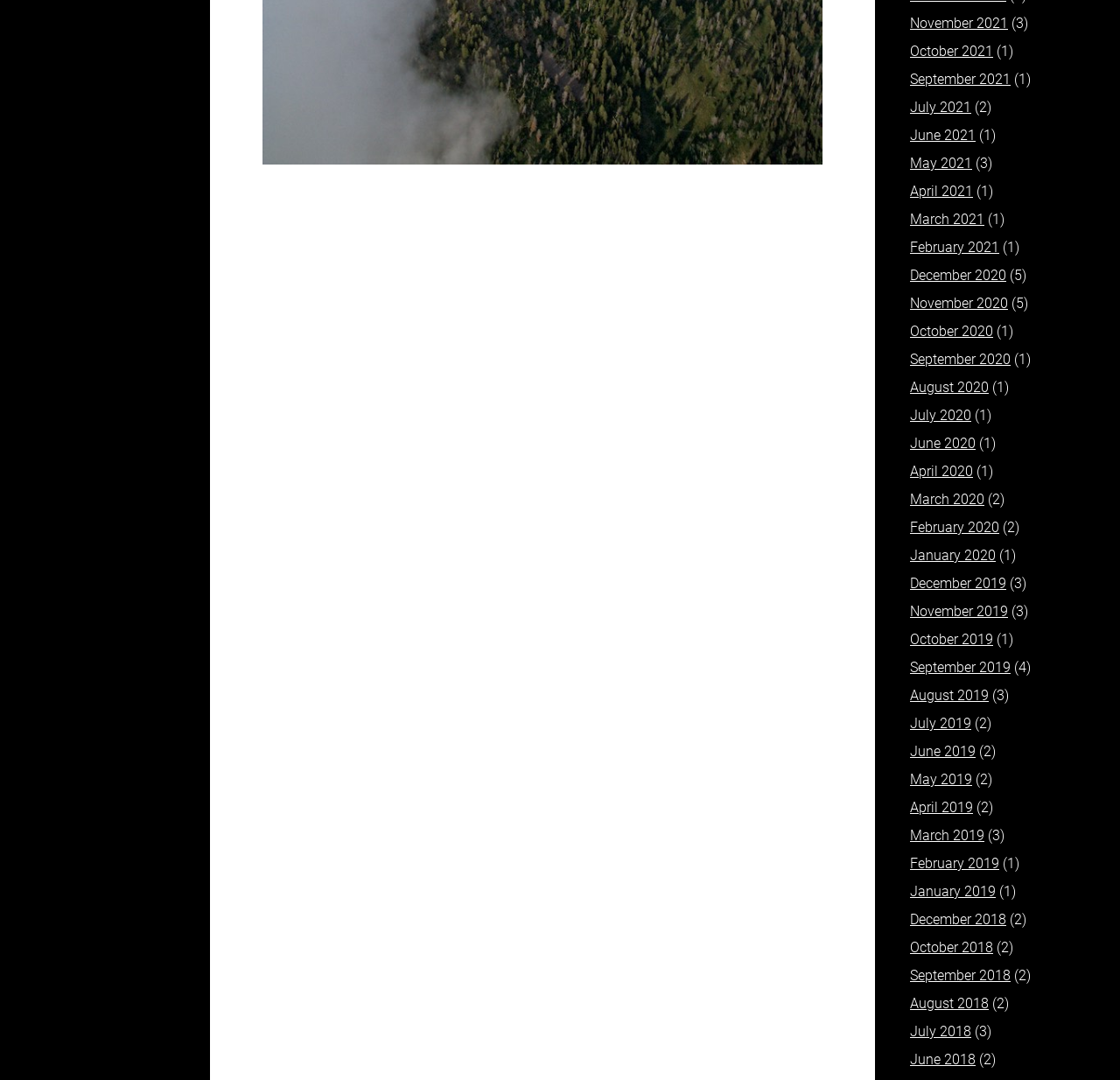Determine the coordinates of the bounding box that should be clicked to complete the instruction: "View July 2021". The coordinates should be represented by four float numbers between 0 and 1: [left, top, right, bottom].

[0.812, 0.092, 0.867, 0.107]